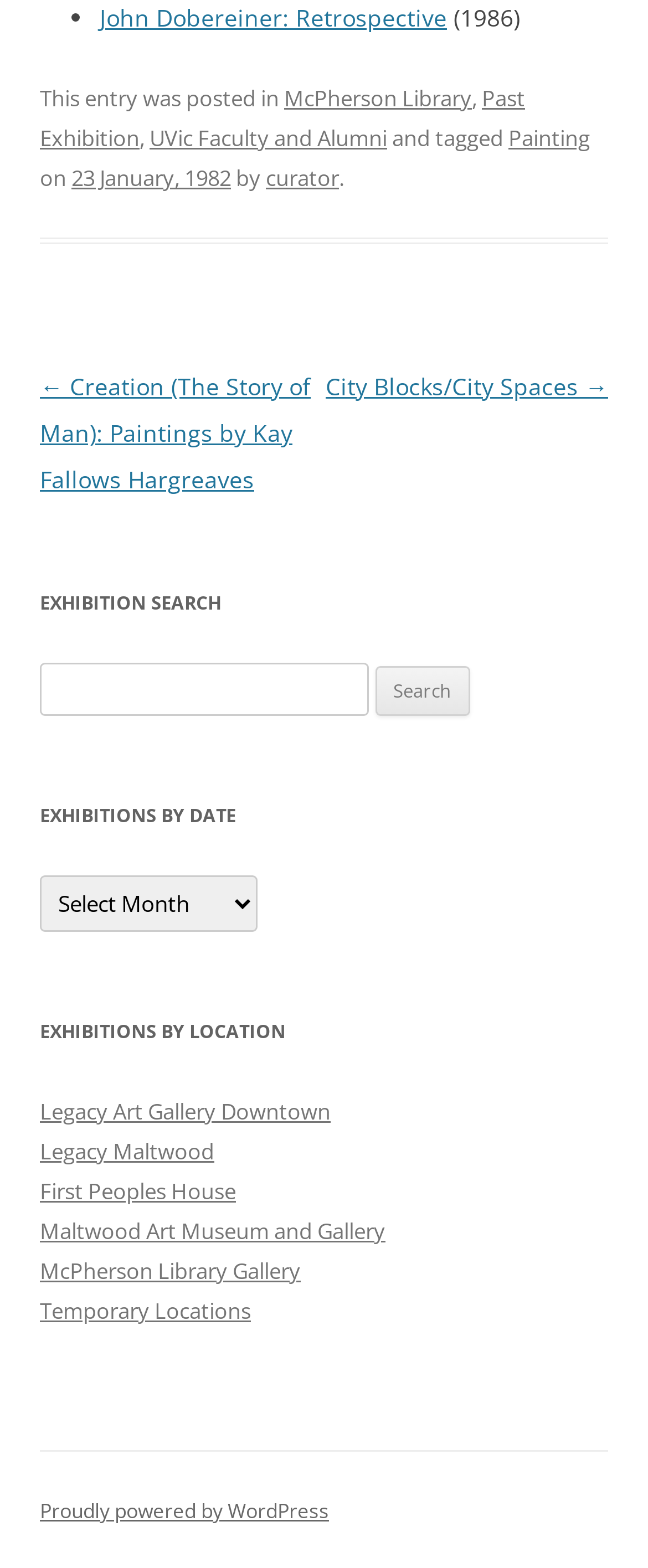Provide the bounding box coordinates for the specified HTML element described in this description: "Painting". The coordinates should be four float numbers ranging from 0 to 1, in the format [left, top, right, bottom].

[0.785, 0.079, 0.91, 0.098]